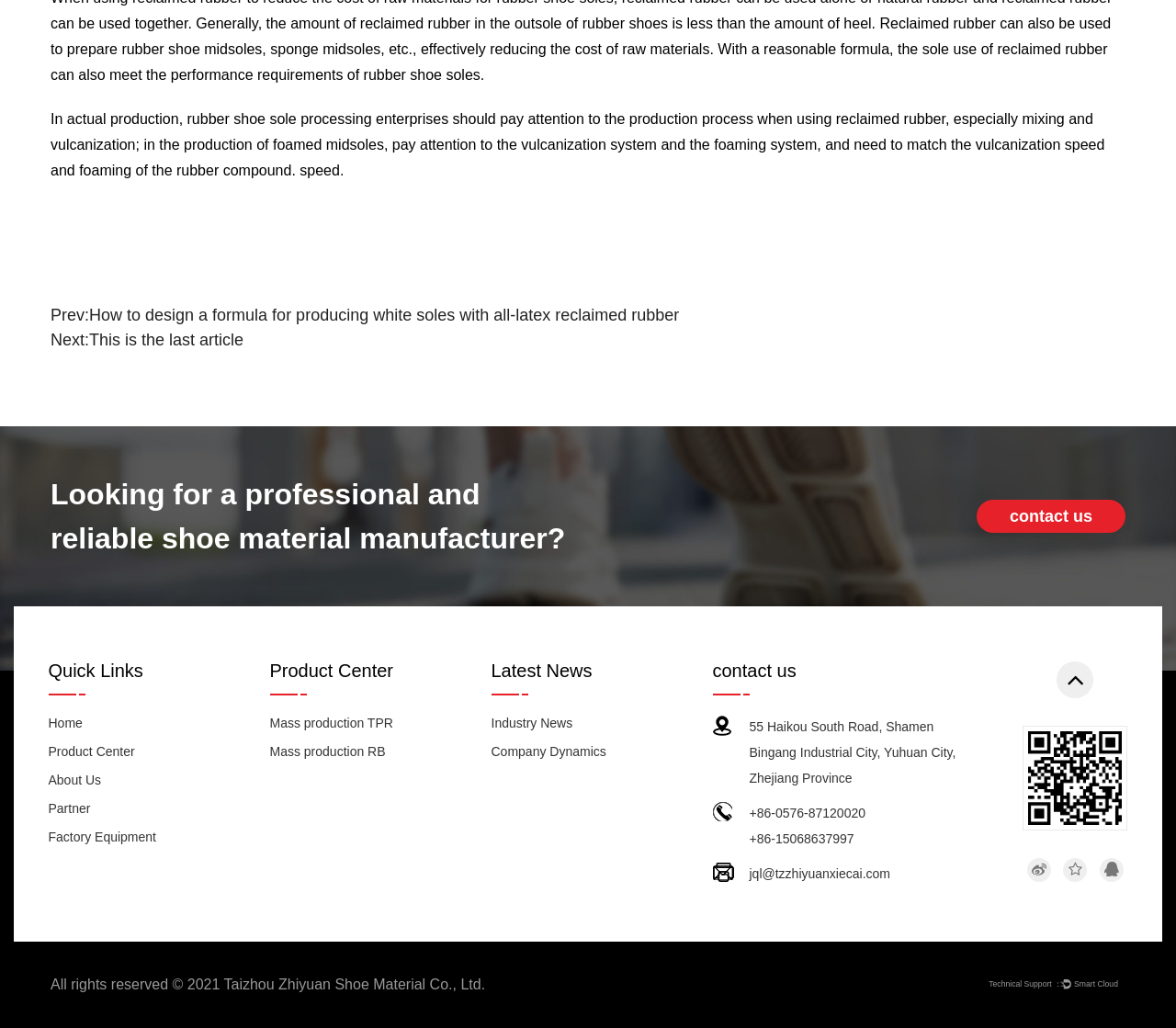Identify the bounding box coordinates for the element you need to click to achieve the following task: "View Factory Equipment". Provide the bounding box coordinates as four float numbers between 0 and 1, in the form [left, top, right, bottom].

[0.041, 0.807, 0.133, 0.821]